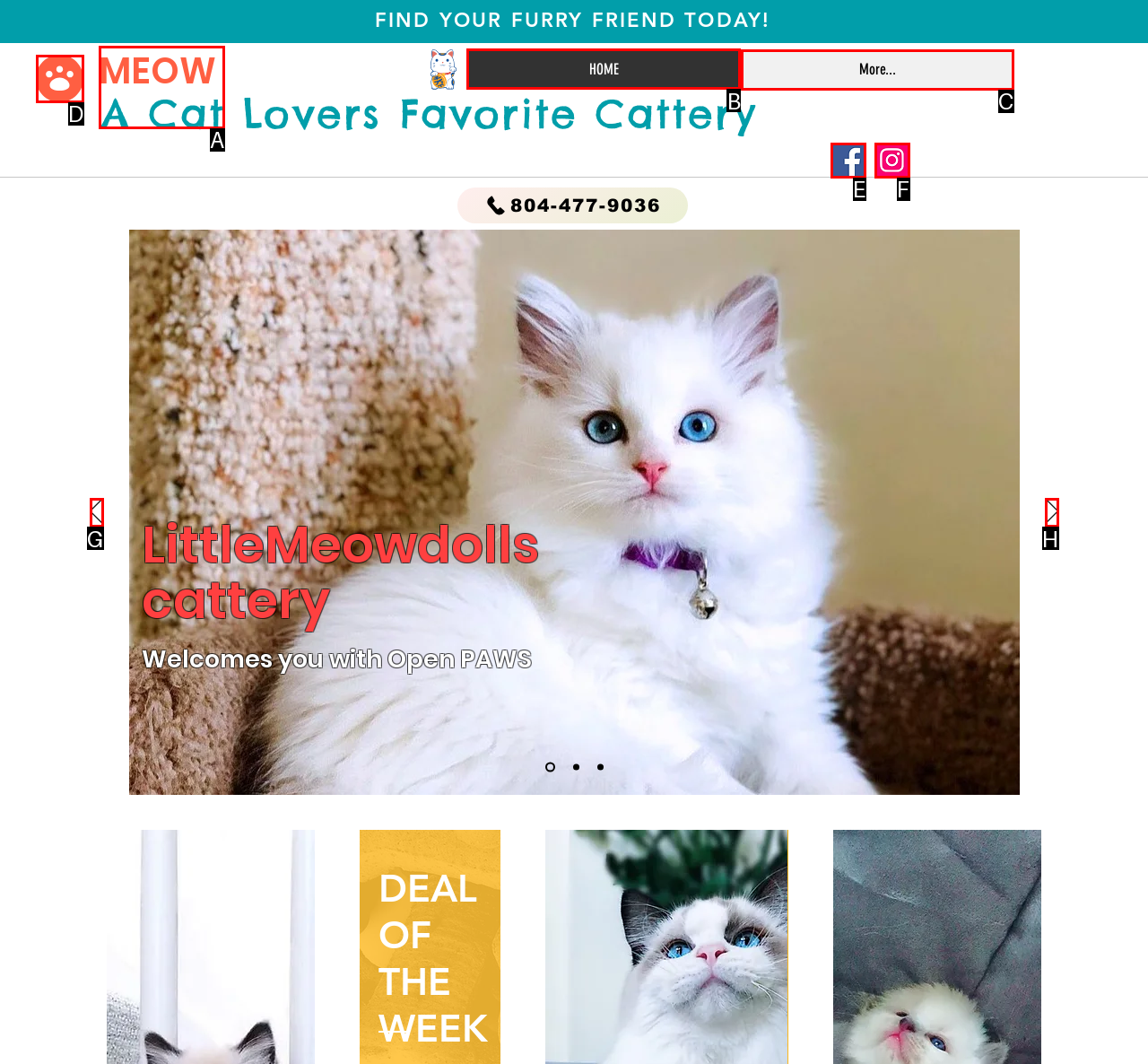Identify the letter of the UI element you should interact with to perform the task: Navigate to HOME page
Reply with the appropriate letter of the option.

B